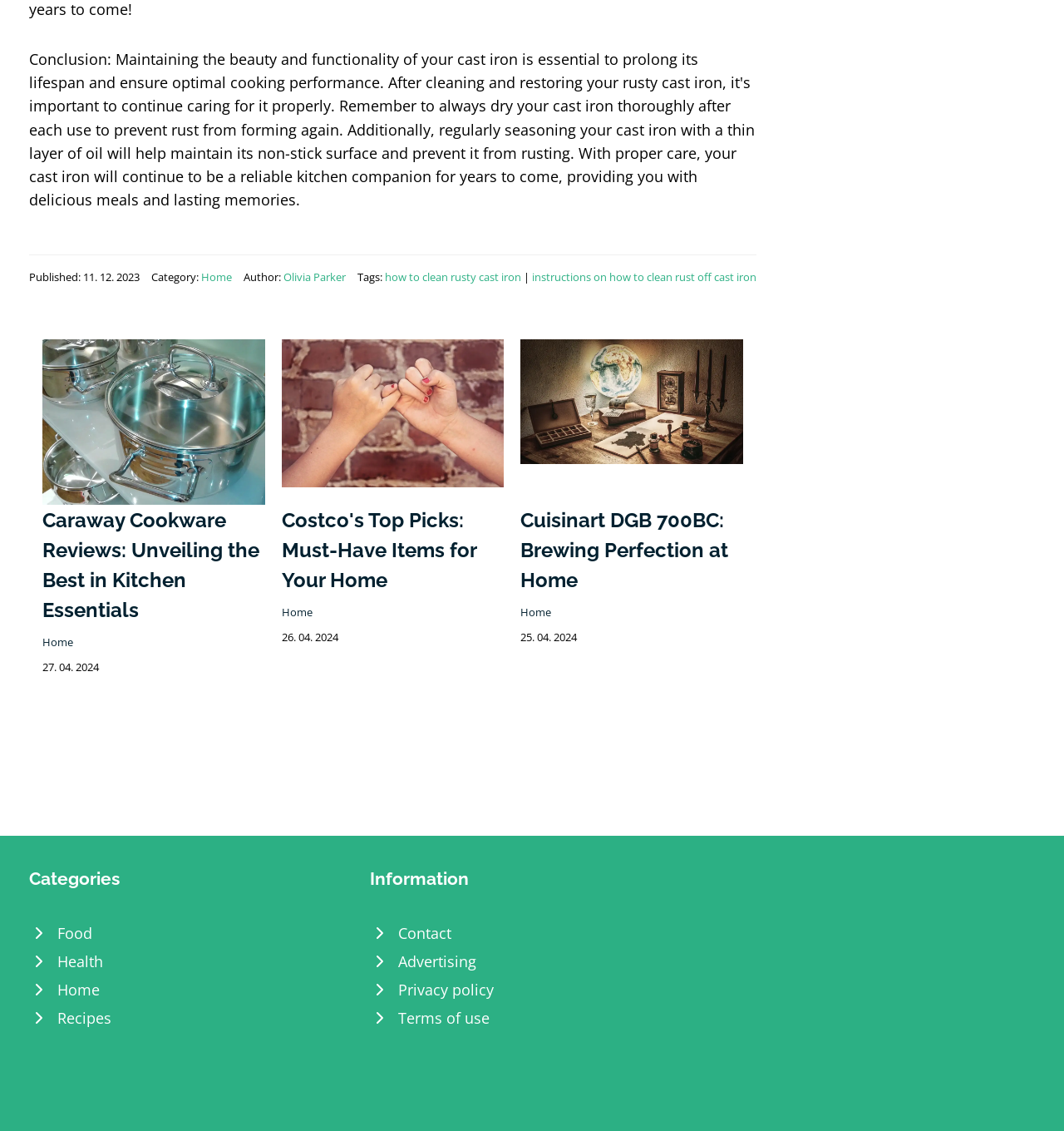Find the bounding box coordinates for the HTML element described as: "Food". The coordinates should consist of four float values between 0 and 1, i.e., [left, top, right, bottom].

[0.027, 0.812, 0.332, 0.838]